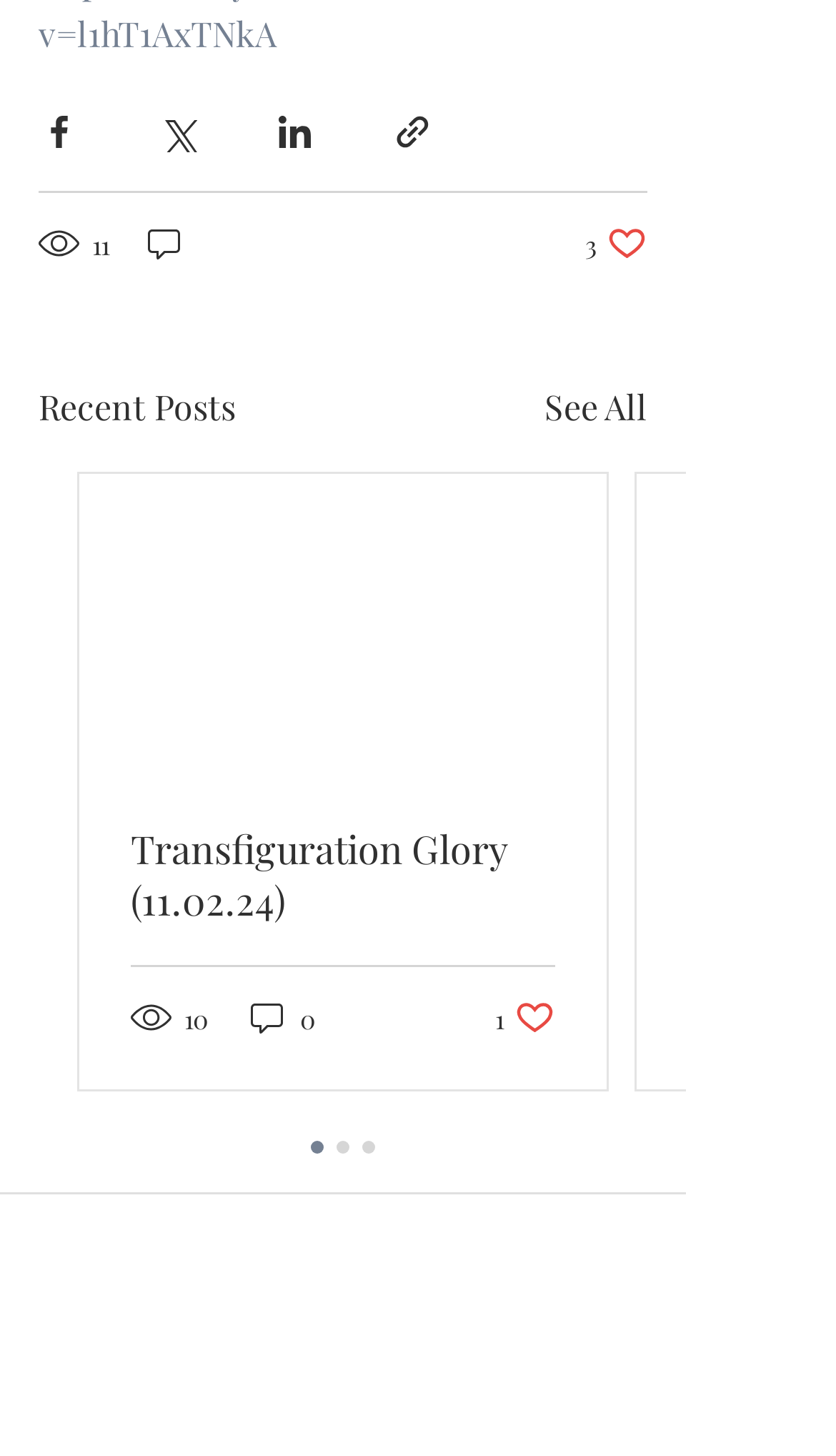Extract the bounding box for the UI element that matches this description: "11".

[0.046, 0.153, 0.136, 0.181]